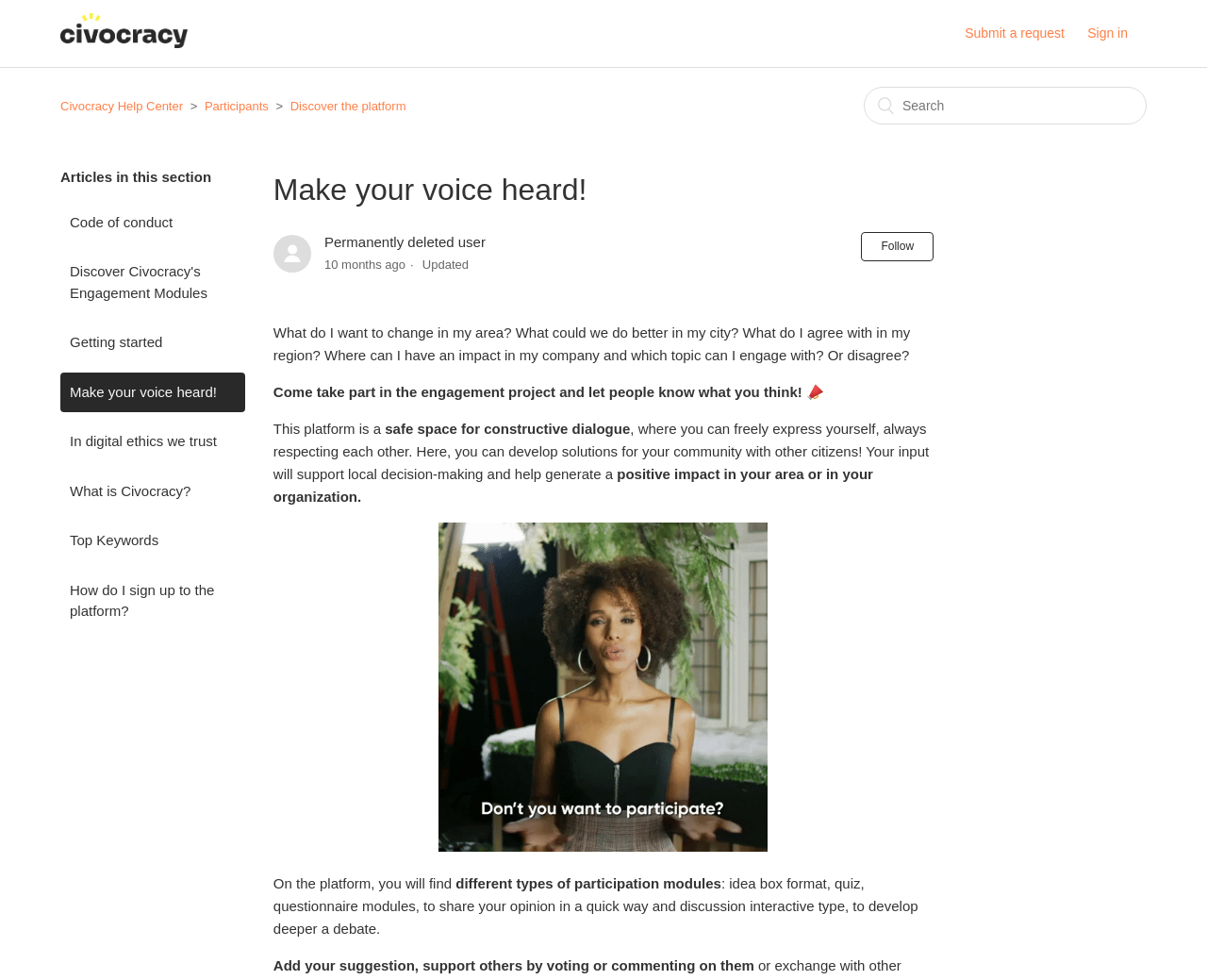Locate the bounding box coordinates of the element I should click to achieve the following instruction: "Follow the article".

[0.714, 0.237, 0.774, 0.266]